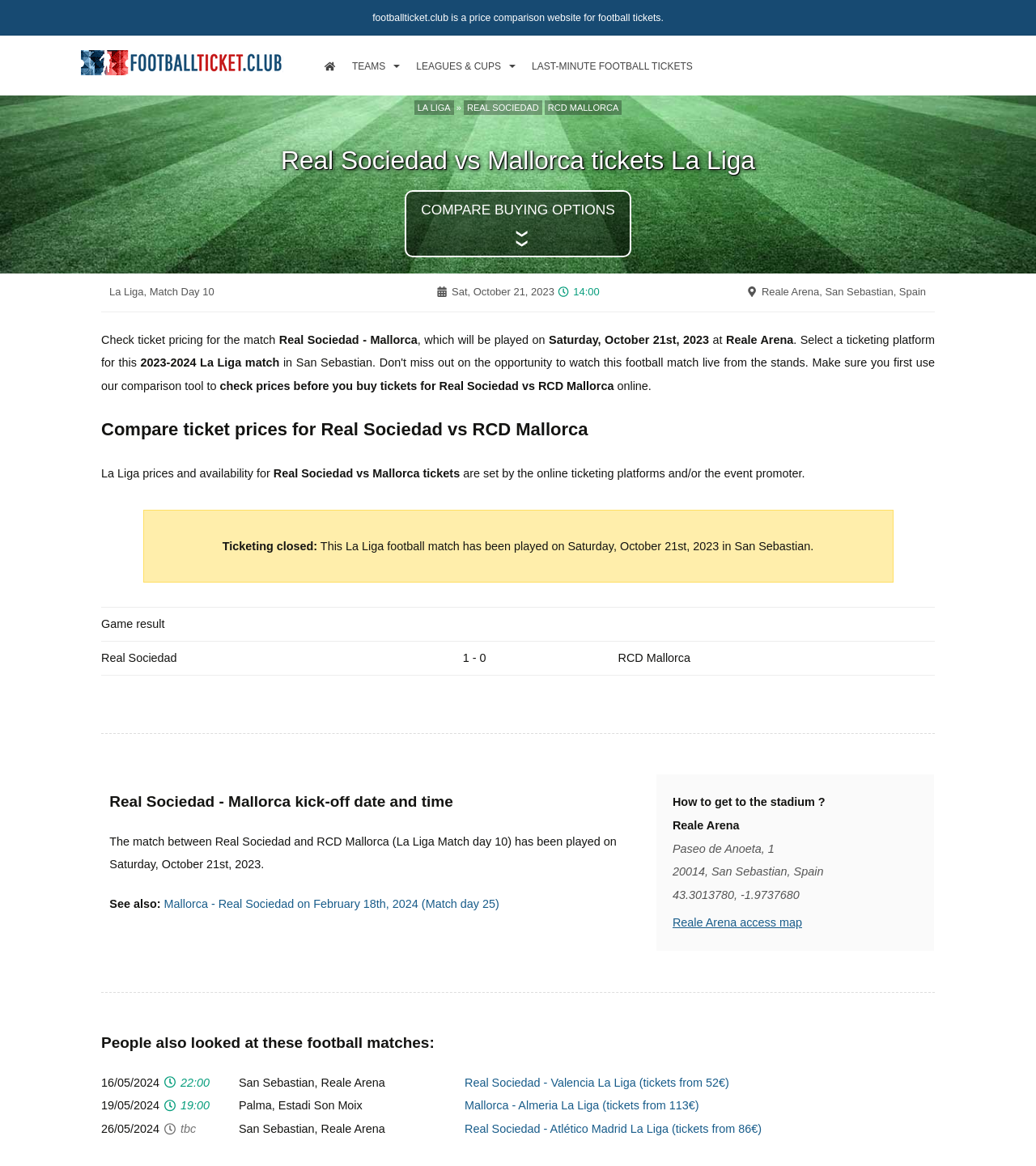Give a one-word or one-phrase response to the question:
What are the names of the two teams playing the match?

Real Sociedad and RCD Mallorca